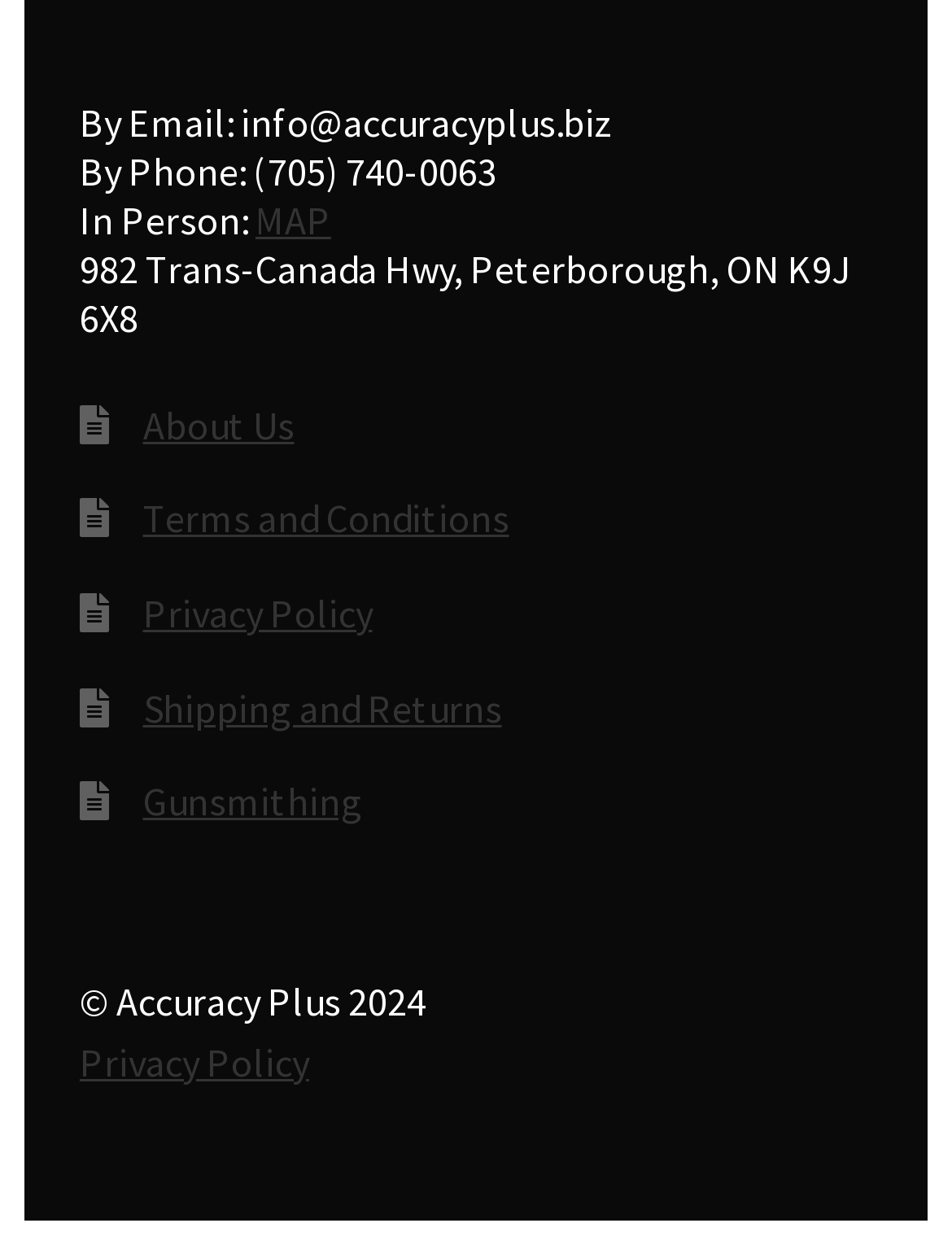Answer the question with a single word or phrase: 
What is the year of the copyright?

2024